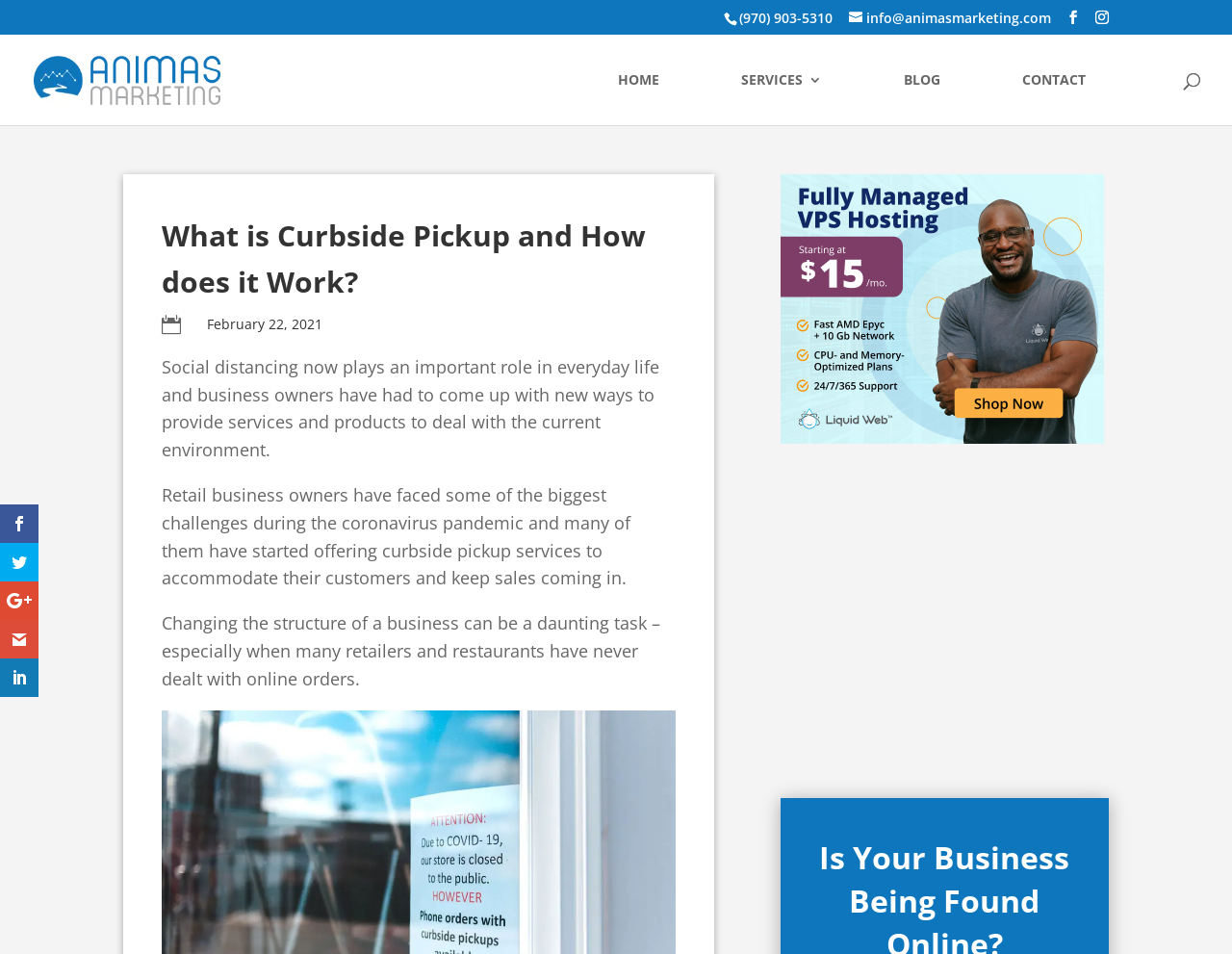Please find the bounding box coordinates of the element's region to be clicked to carry out this instruction: "click the phone number".

[0.6, 0.009, 0.676, 0.028]